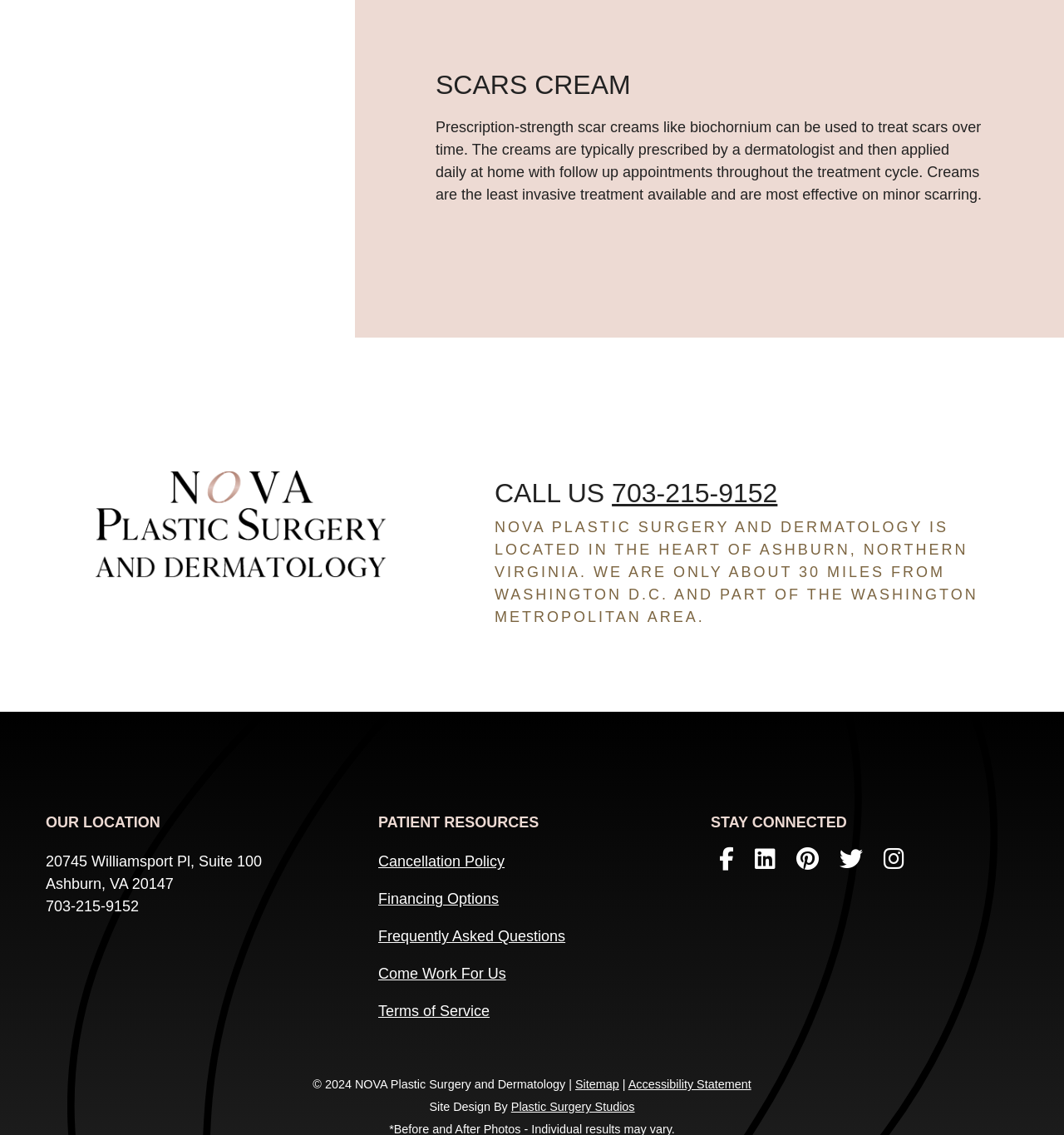Please identify the coordinates of the bounding box that should be clicked to fulfill this instruction: "Click on 'How have I offended you?'".

None